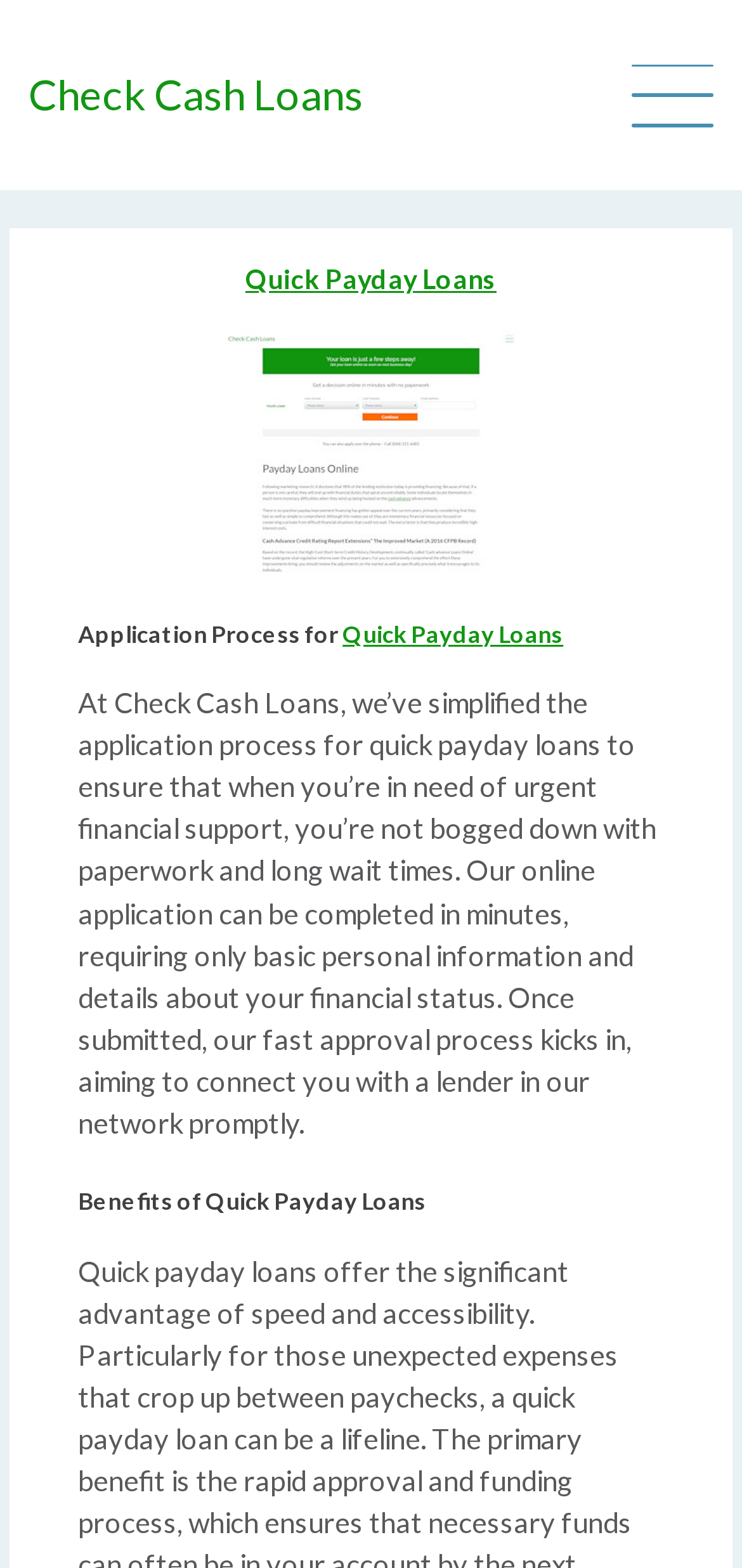Please reply to the following question with a single word or a short phrase:
How long does the online application take?

Minutes